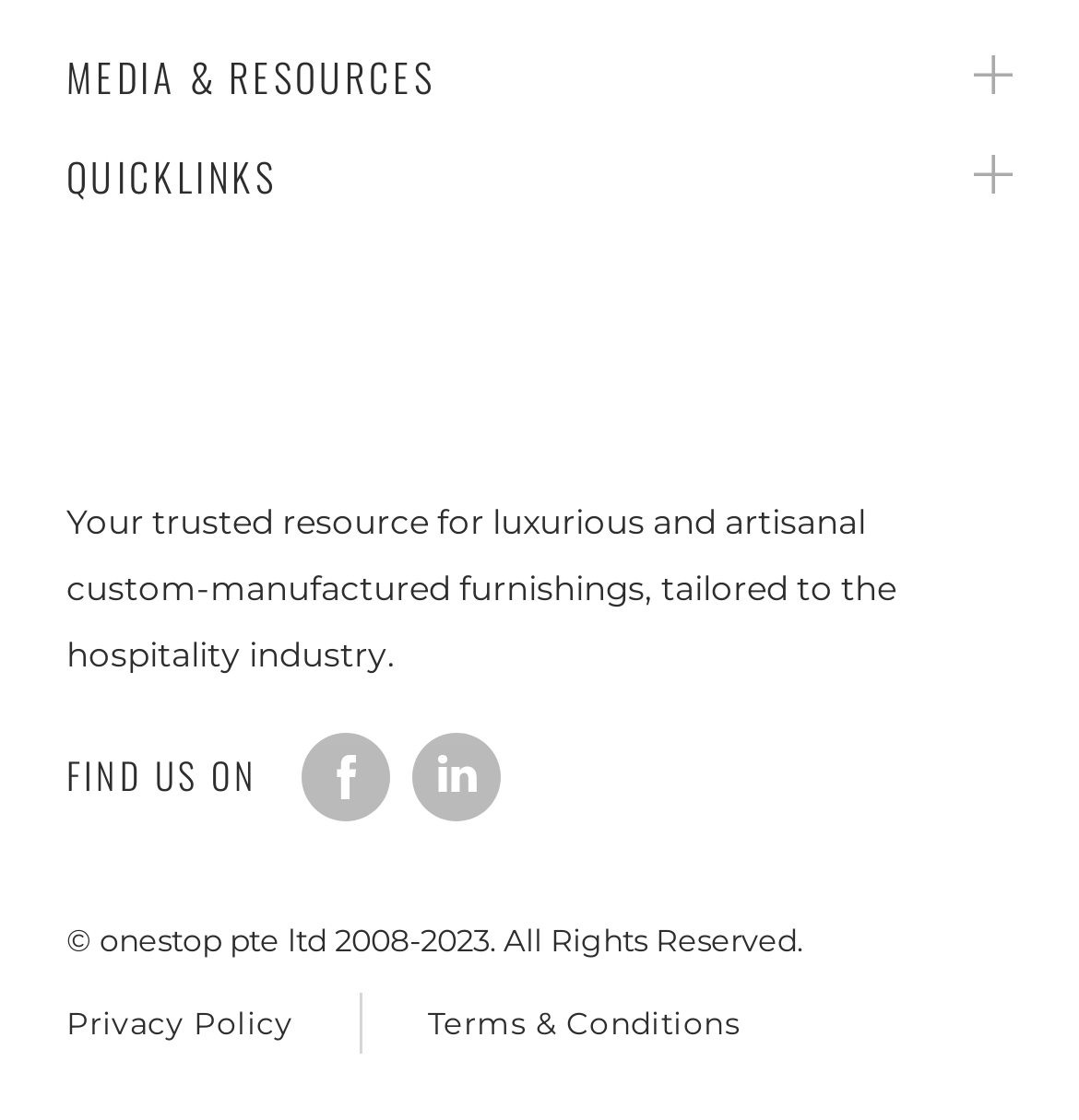Analyze the image and deliver a detailed answer to the question: How many links are provided at the bottom of the webpage?

There are three link elements at the bottom of the webpage, namely 'visit our social account', 'Privacy Policy', and 'Terms & Conditions'.